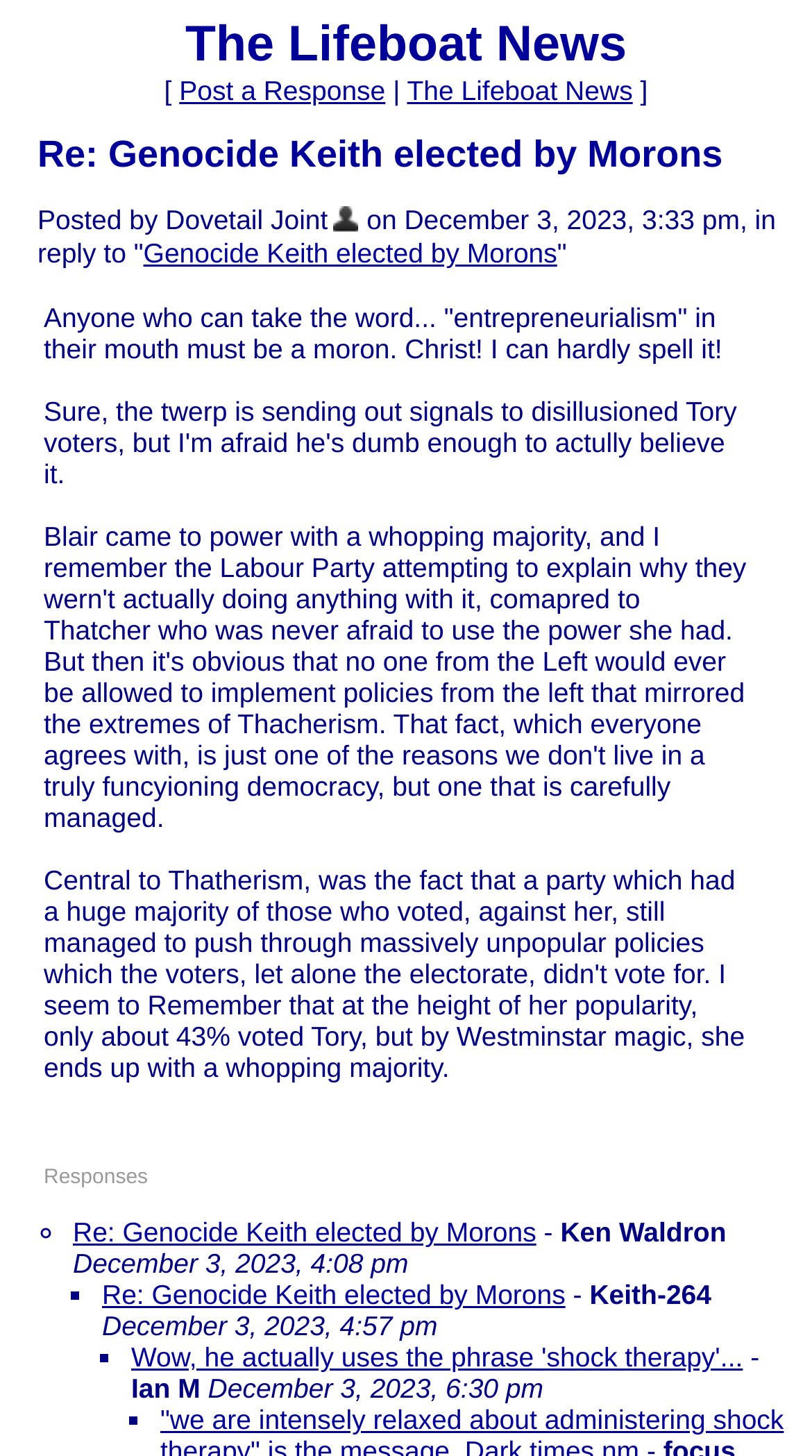Please identify the bounding box coordinates of the area that needs to be clicked to fulfill the following instruction: "Go to the original post."

[0.501, 0.052, 0.779, 0.073]